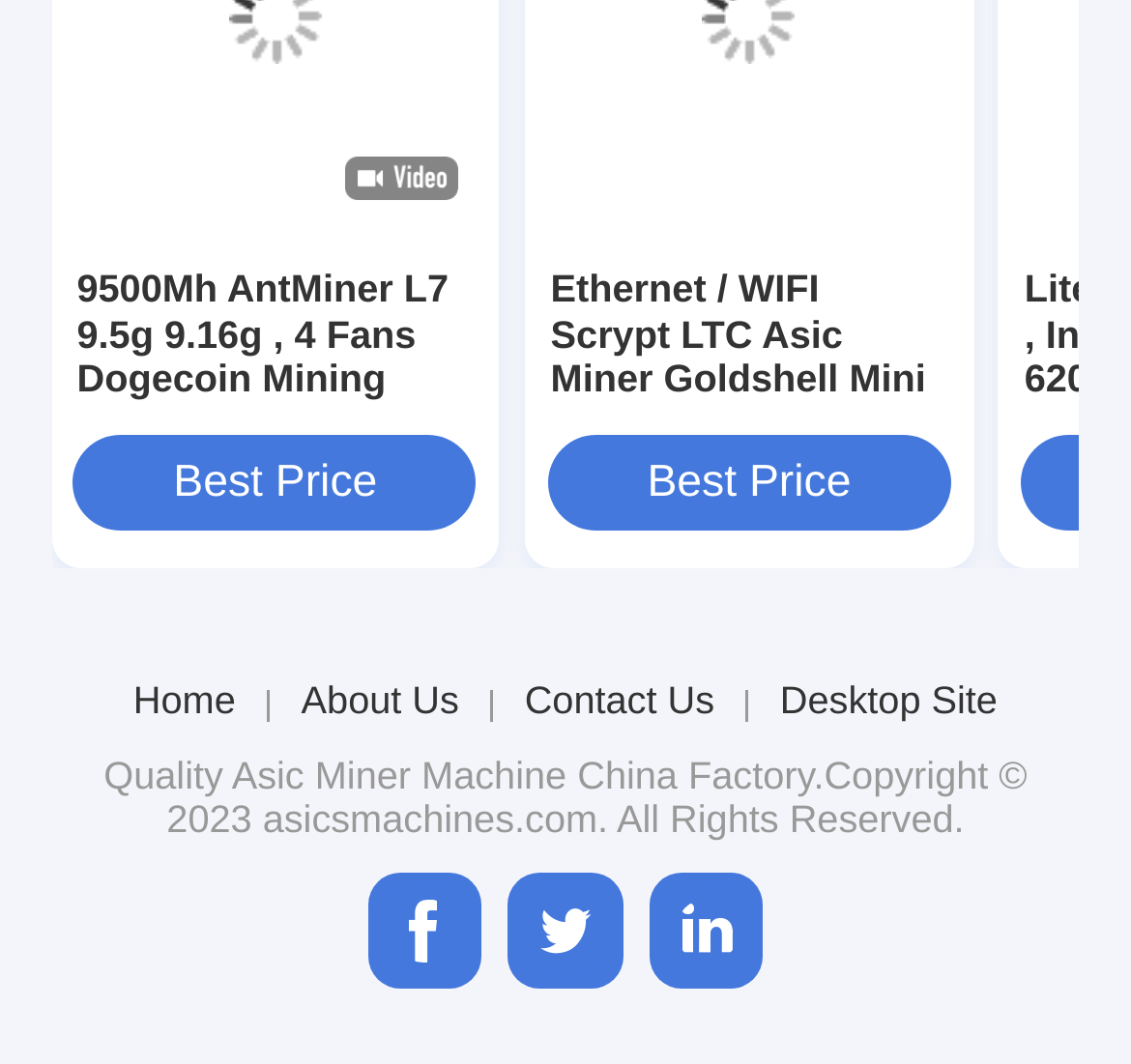Identify the bounding box coordinates of the region that needs to be clicked to carry out this instruction: "Explore Ethernet / WIFI Scrypt LTC Asic Miner Goldshell Mini Doge 185Mh". Provide these coordinates as four float numbers ranging from 0 to 1, i.e., [left, top, right, bottom].

[0.487, 0.251, 0.838, 0.42]